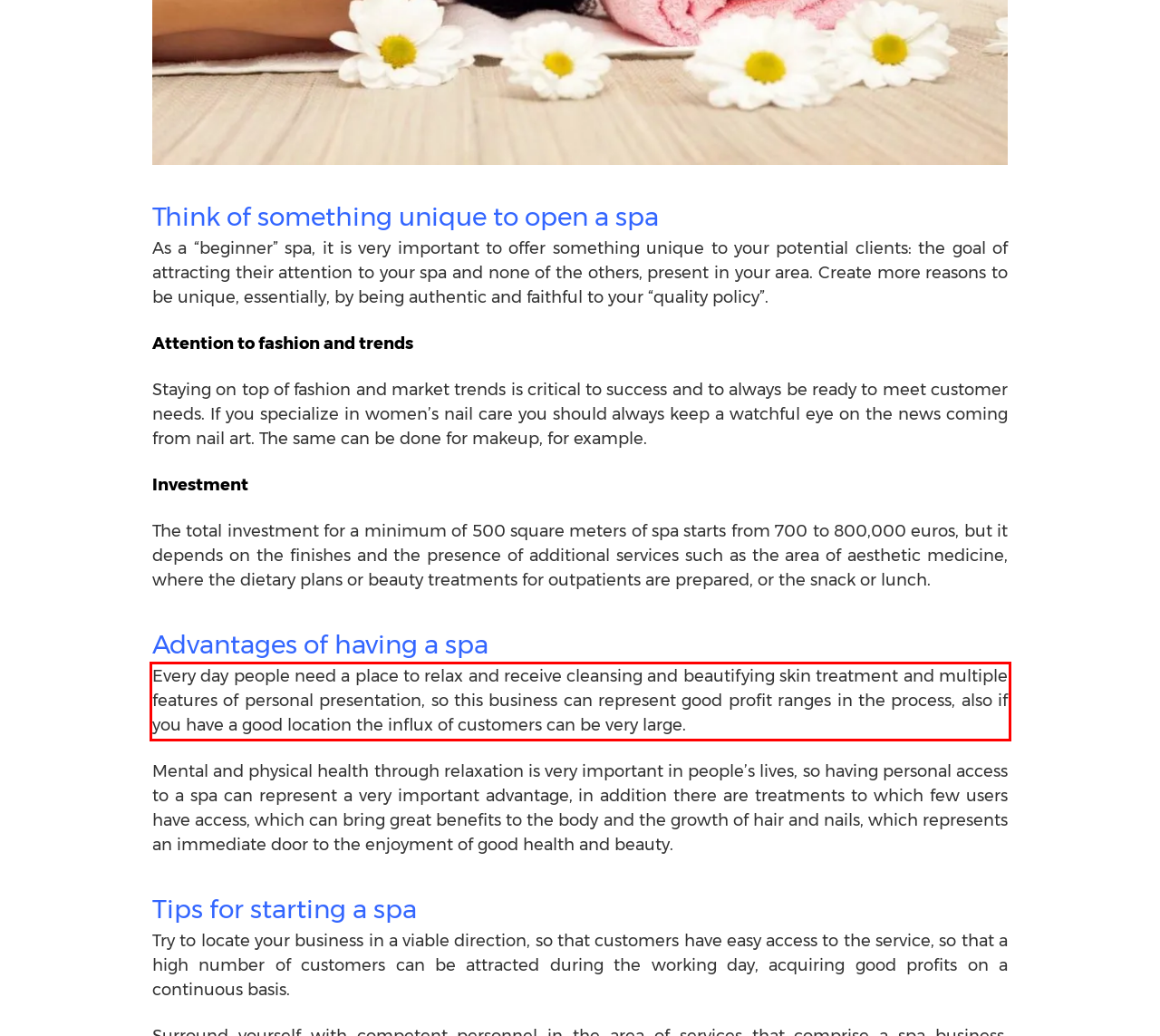Using the provided webpage screenshot, recognize the text content in the area marked by the red bounding box.

Every day people need a place to relax and receive cleansing and beautifying skin treatment and multiple features of personal presentation, so this business can represent good profit ranges in the process, also if you have a good location the influx of customers can be very large.